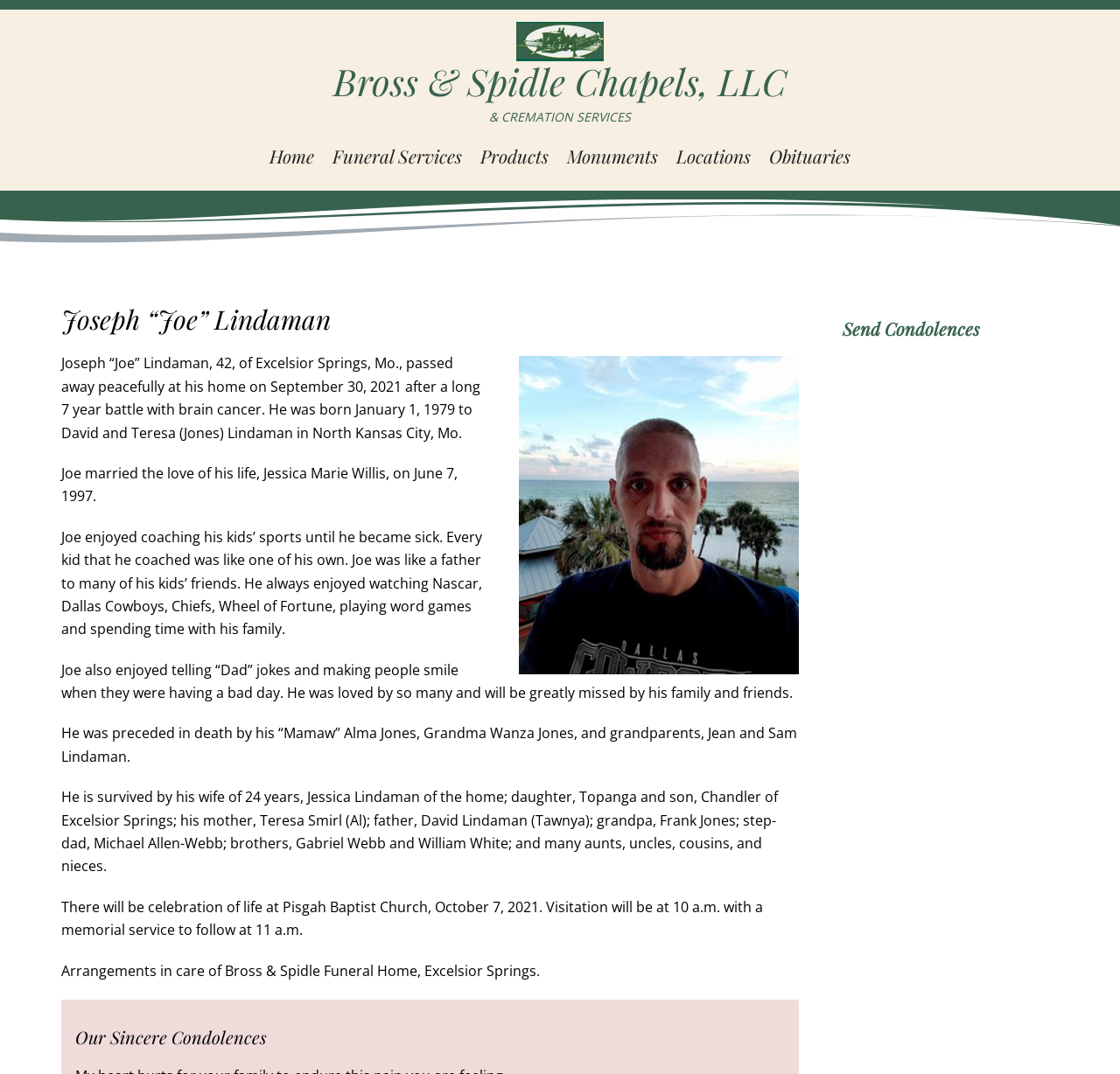Specify the bounding box coordinates of the element's area that should be clicked to execute the given instruction: "Click on Home". The coordinates should be four float numbers between 0 and 1, i.e., [left, top, right, bottom].

[0.234, 0.122, 0.287, 0.167]